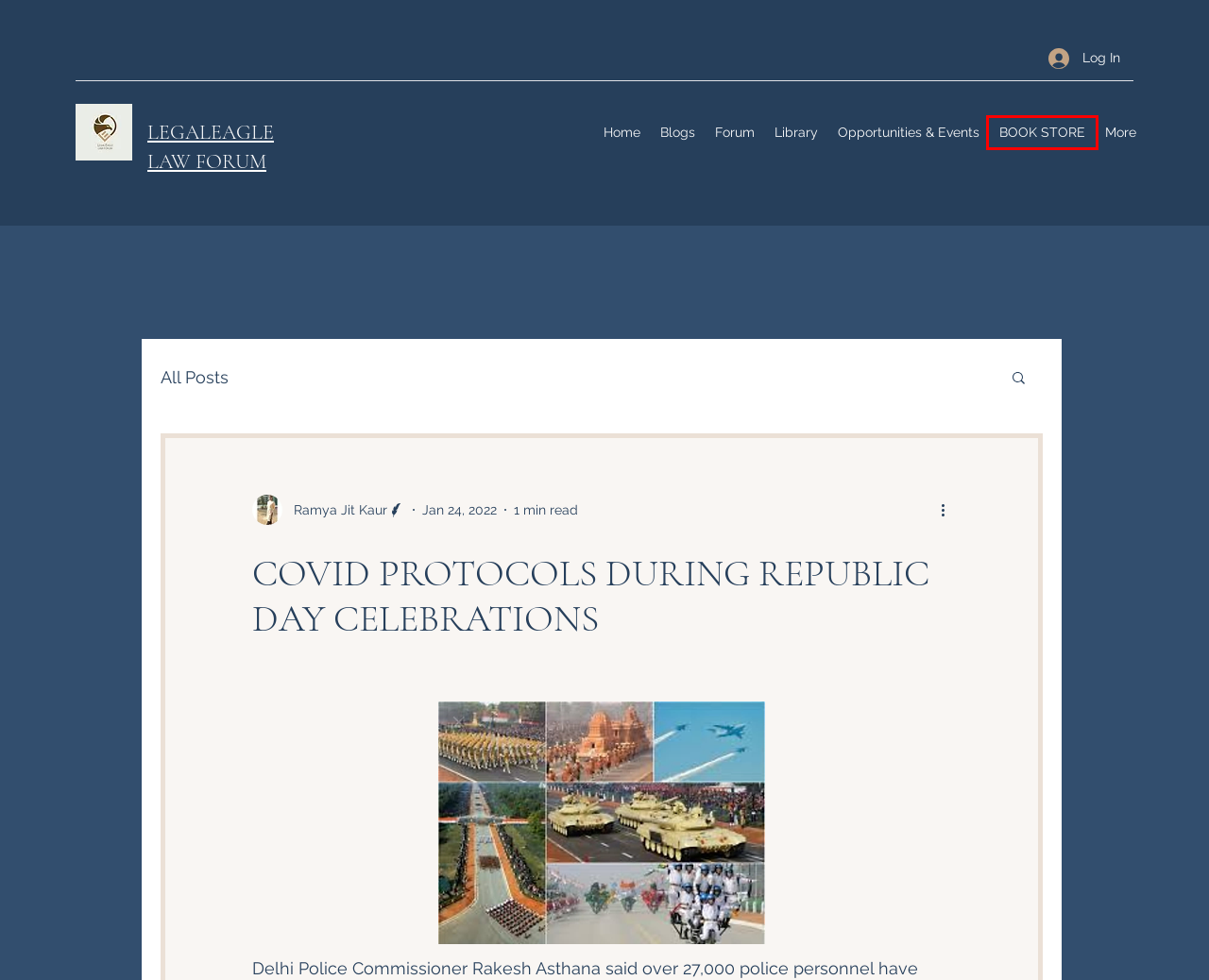Assess the screenshot of a webpage with a red bounding box and determine which webpage description most accurately matches the new page after clicking the element within the red box. Here are the options:
A. Opportunities & Events | LEGALEAGLE
B. ROLE OF TECHNOLOGY IN ALTERNATE DISPUTE RESOLUTION SYSTEM .
C. Home | LegalEagle Law Forum India
D. BOOK STORE | LegalEagle
E. Discussion Forum | LEGALEAGLE Law Forum India
F. Library | LegalEagle
G. Blogs | LegalEagle Law Forum India
H. Via ADR to World Peace

D